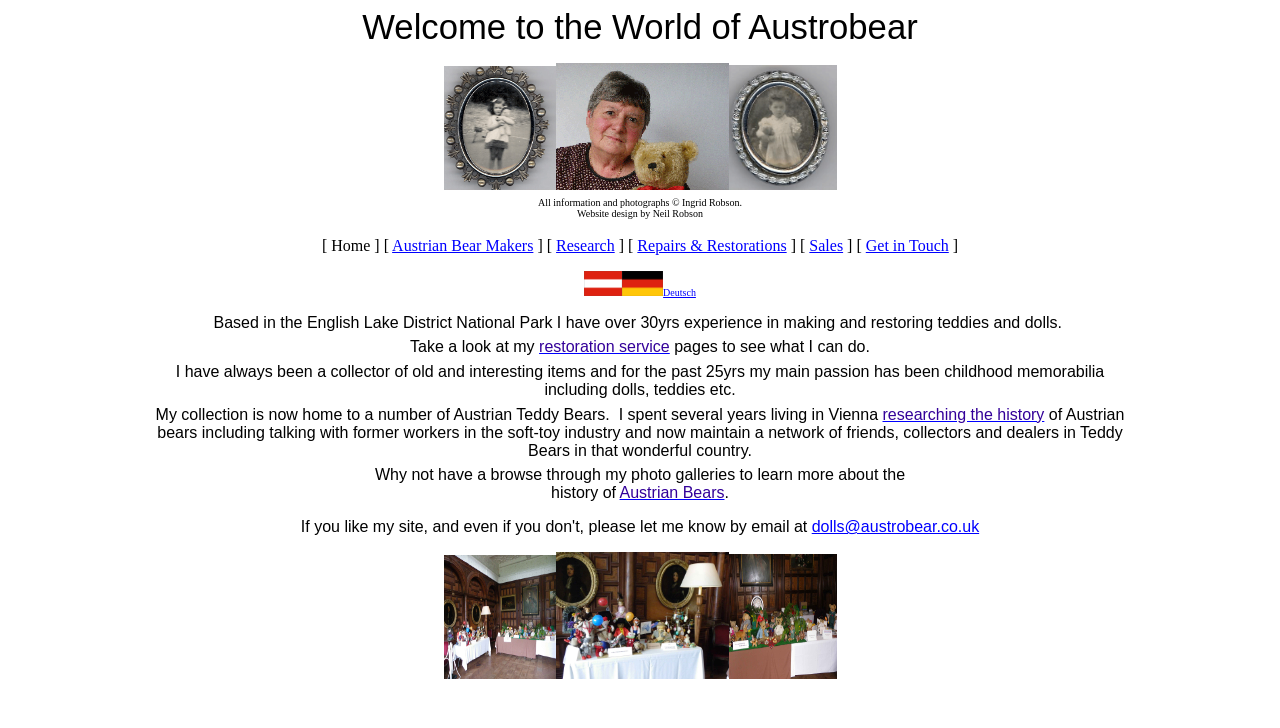What is the location of the Austrobear? Refer to the image and provide a one-word or short phrase answer.

English Lake District National Park